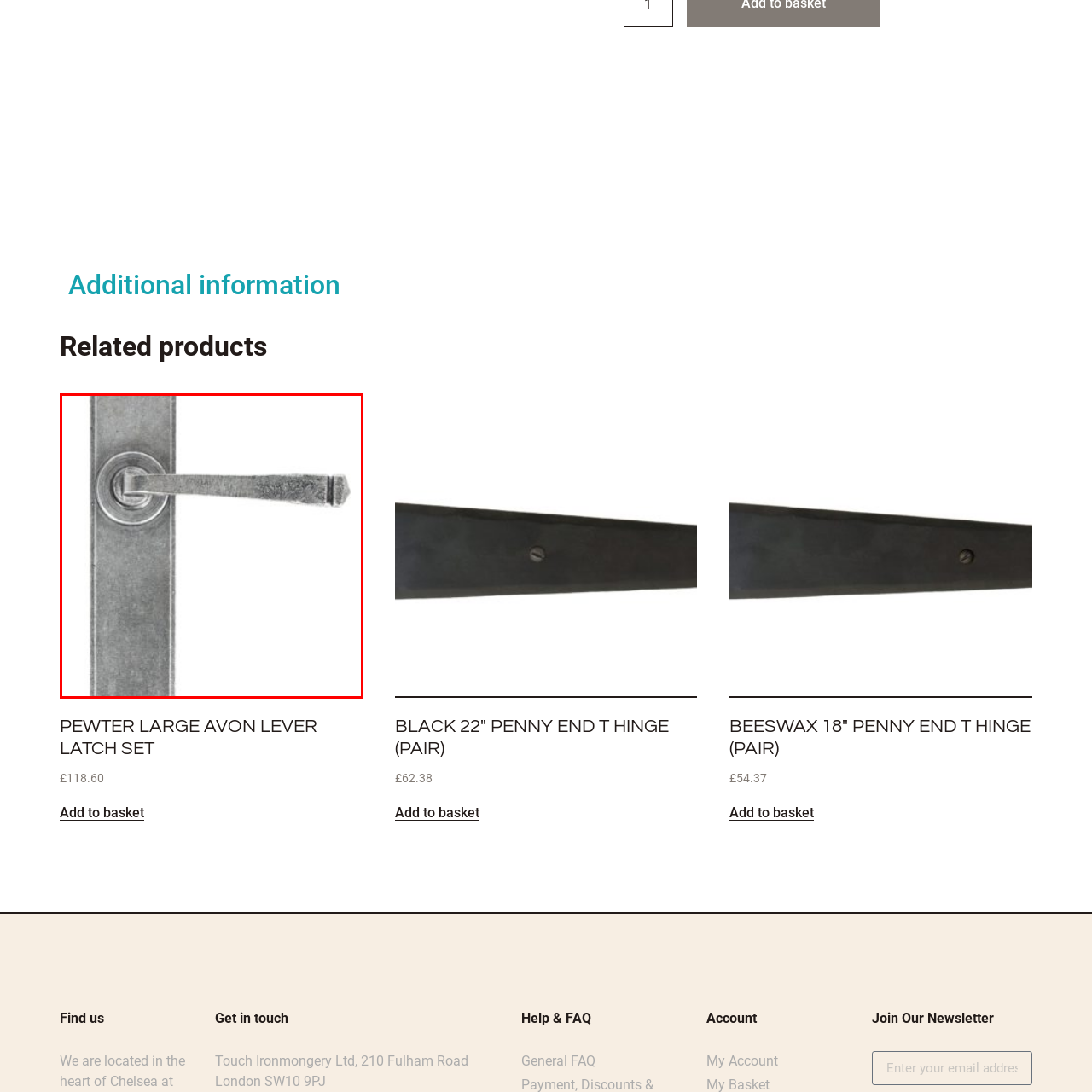View the section of the image outlined in red, What is the shape of the backplate? Provide your response in a single word or brief phrase.

round